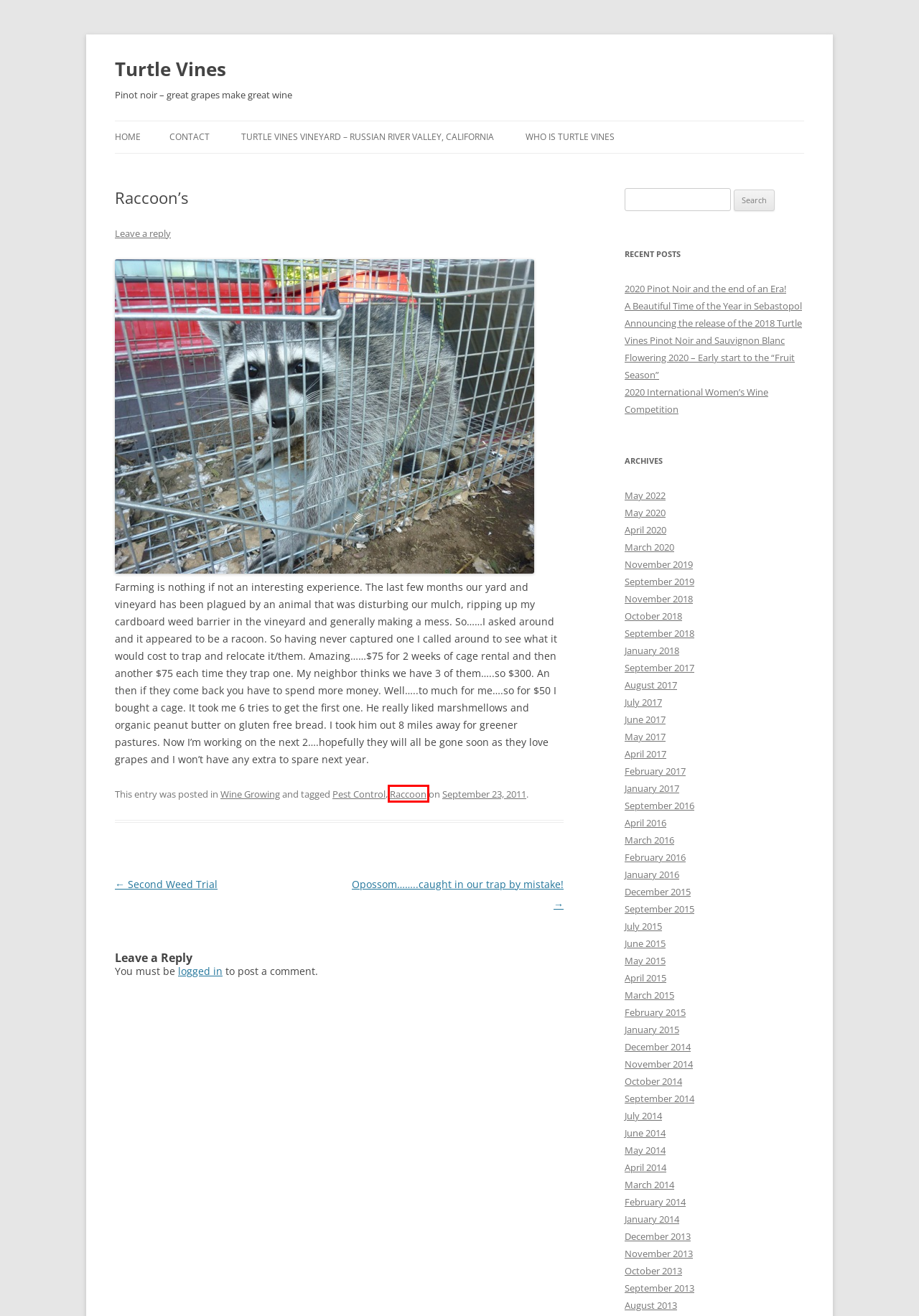With the provided webpage screenshot containing a red bounding box around a UI element, determine which description best matches the new webpage that appears after clicking the selected element. The choices are:
A. November | 2019 | Turtle Vines
B. September | 2014 | Turtle Vines
C. 2020 International Women’s Wine Competition | Turtle Vines
D. Raccoon | Turtle Vines
E. July | 2015 | Turtle Vines
F. October | 2018 | Turtle Vines
G. September | 2015 | Turtle Vines
H. September | 2013 | Turtle Vines

D